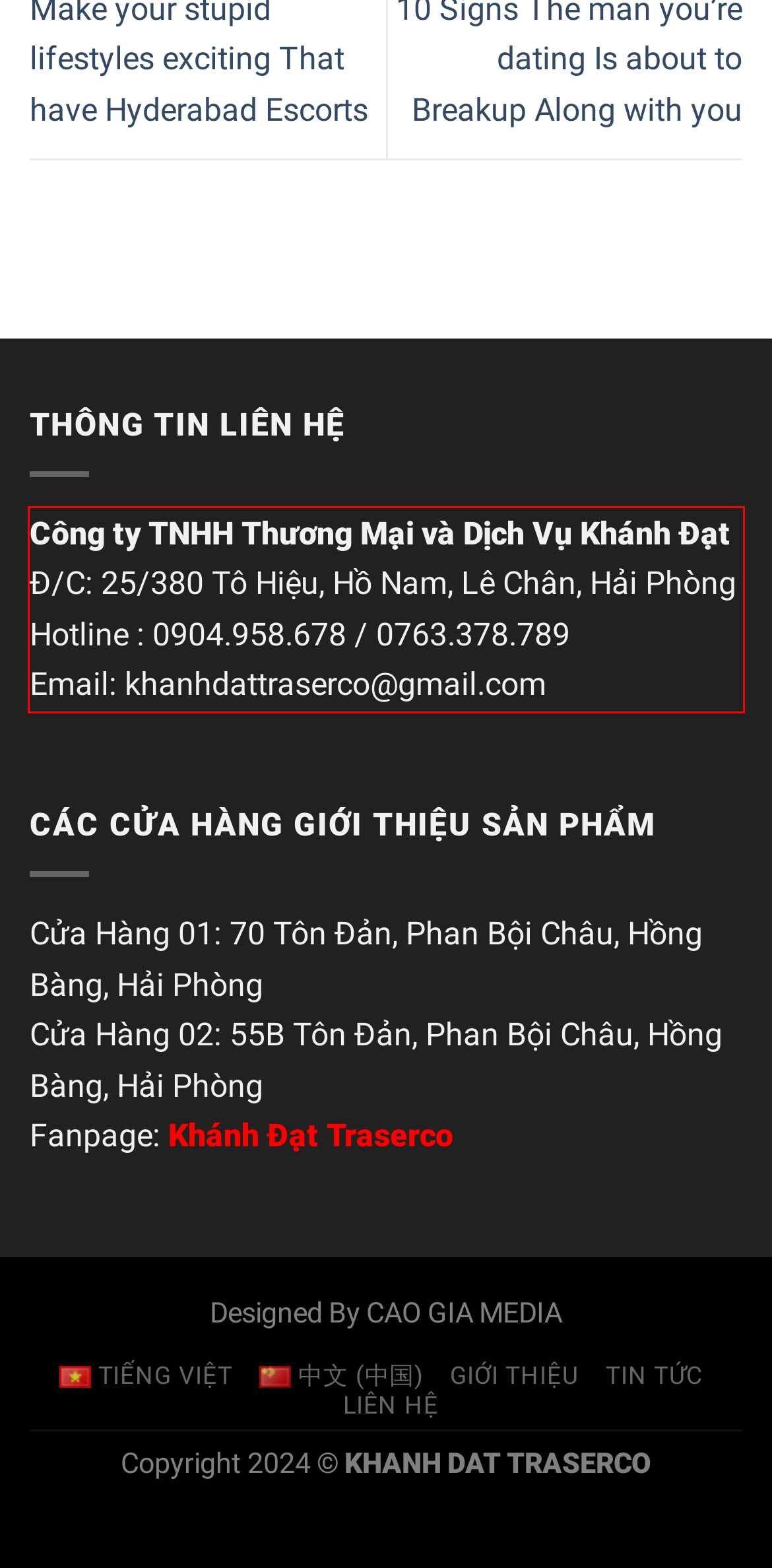Please perform OCR on the text within the red rectangle in the webpage screenshot and return the text content.

Công ty TNHH Thương Mại và Dịch Vụ Khánh Đạt Đ/C: 25/380 Tô Hiệu, Hồ Nam, Lê Chân, Hải Phòng Hotline : 0904.958.678 / 0763.378.789 Email: khanhdattraserco@gmail.com